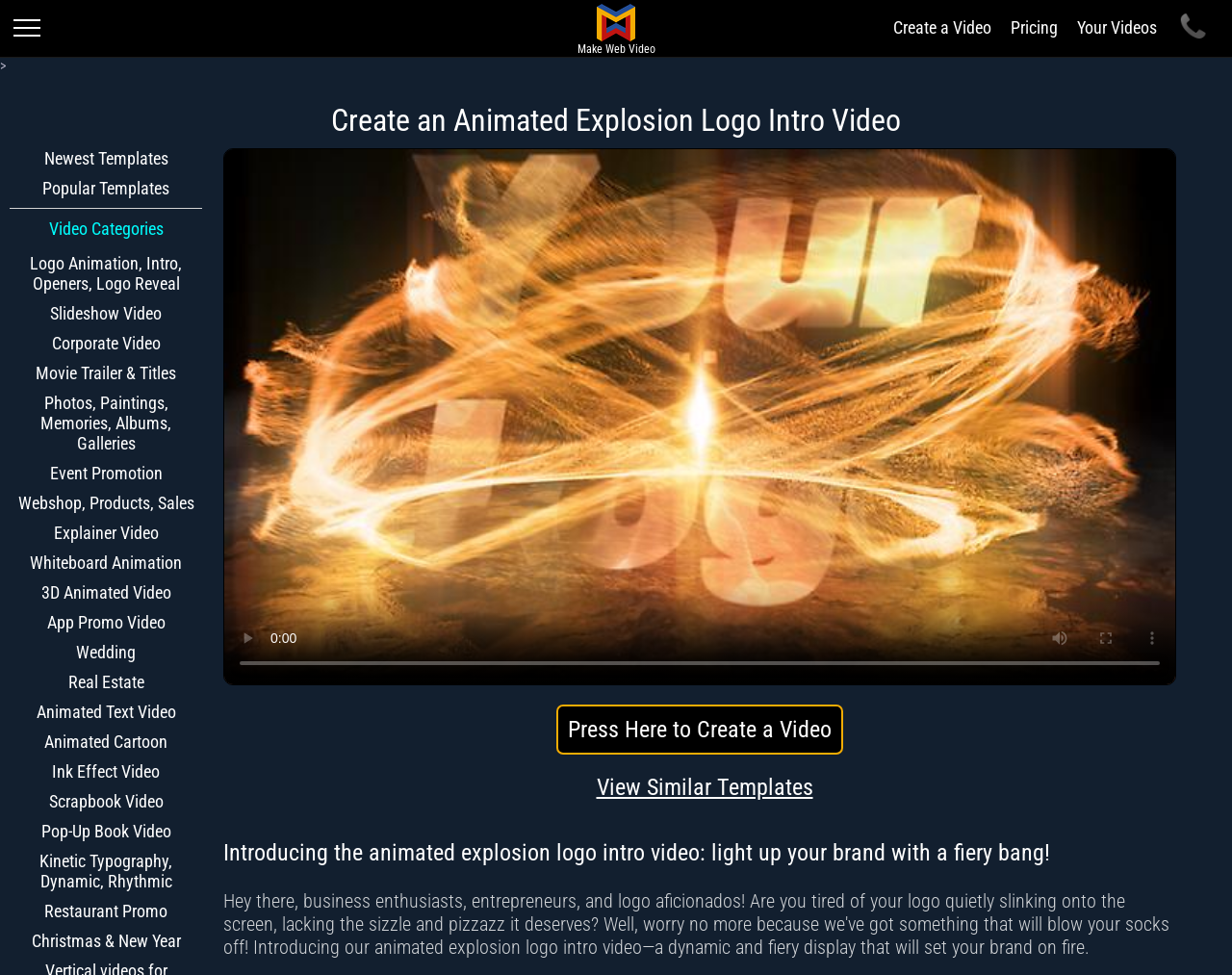Answer the question briefly using a single word or phrase: 
What languages are supported on this website?

Multiple languages